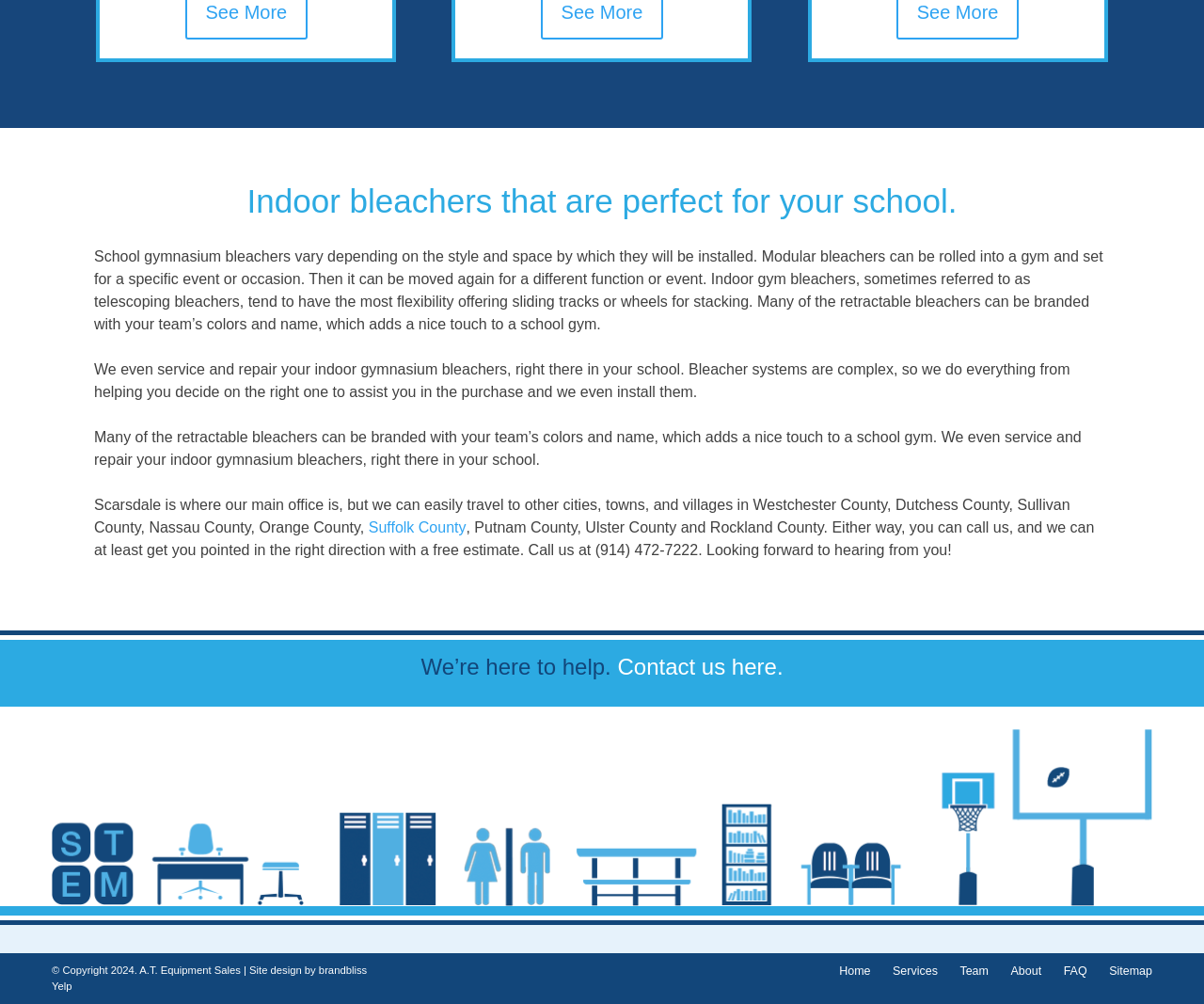Please look at the image and answer the question with a detailed explanation: How can customers contact the company?

Customers can contact the company by calling the phone number (914) 472-7222, as mentioned in the text 'Call us at (914) 472-7222. Looking forward to hearing from you!'